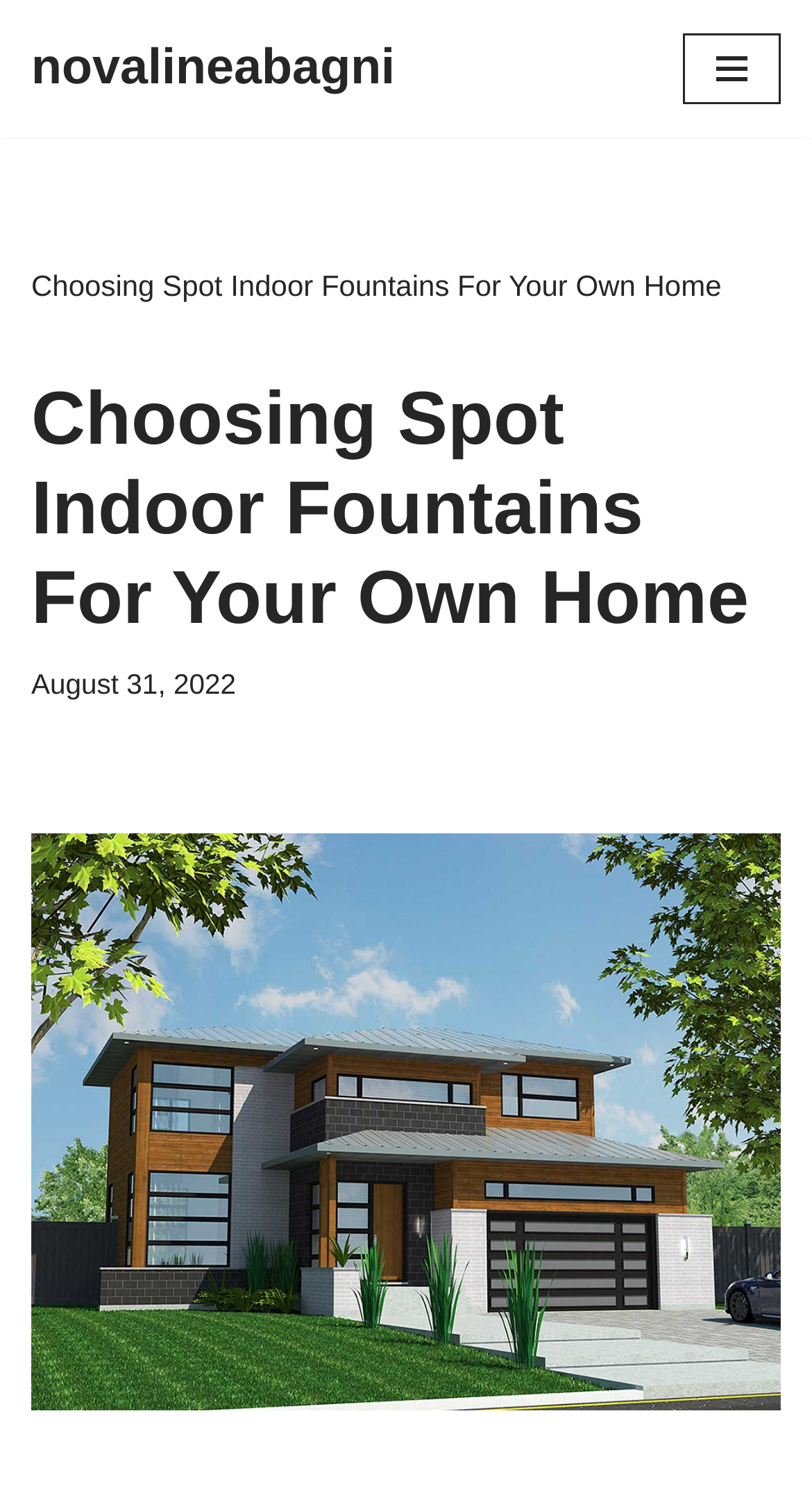What is the name of the website? Look at the image and give a one-word or short phrase answer.

novalineabagni